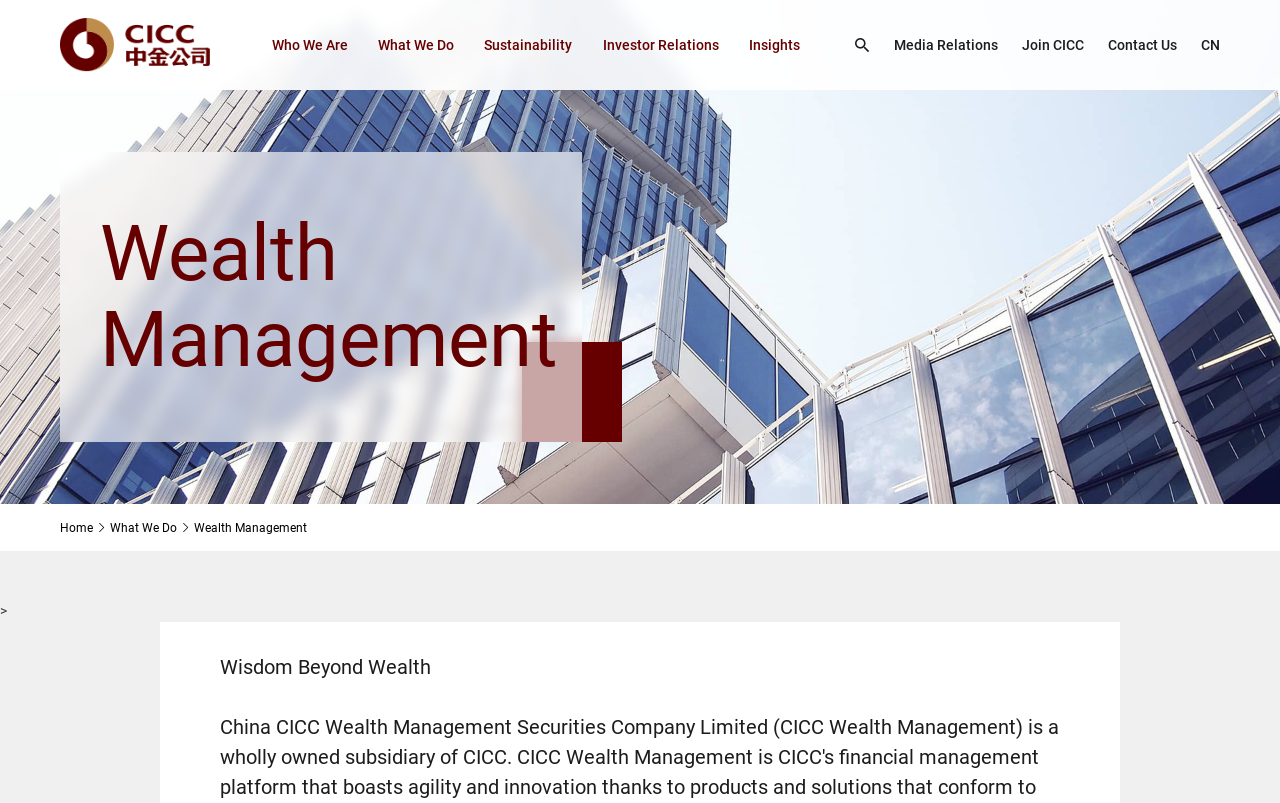What is the main theme of this website?
Observe the image and answer the question with a one-word or short phrase response.

Wealth Management